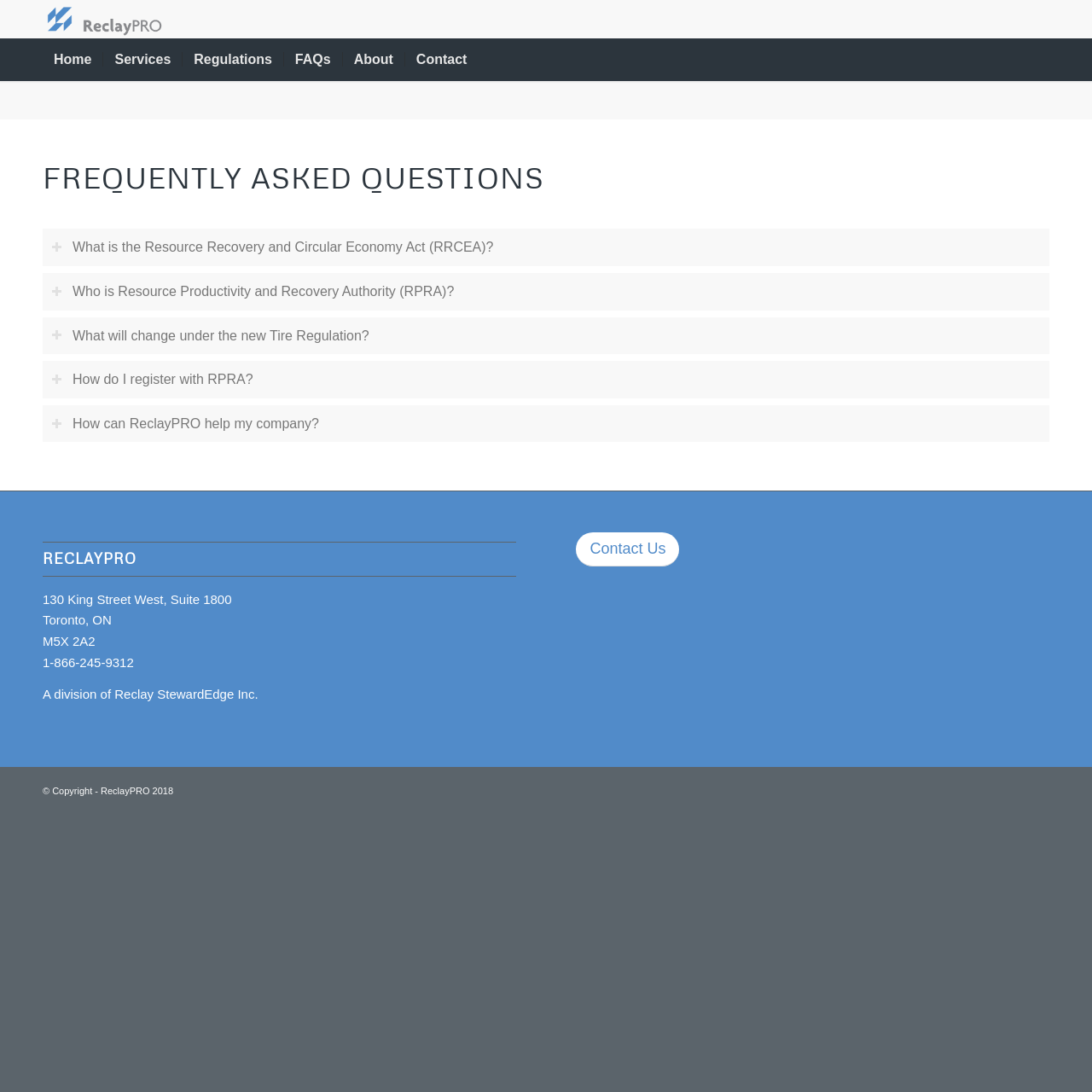Give a short answer using one word or phrase for the question:
How can I contact ReclayPRO?

1-866-245-9312